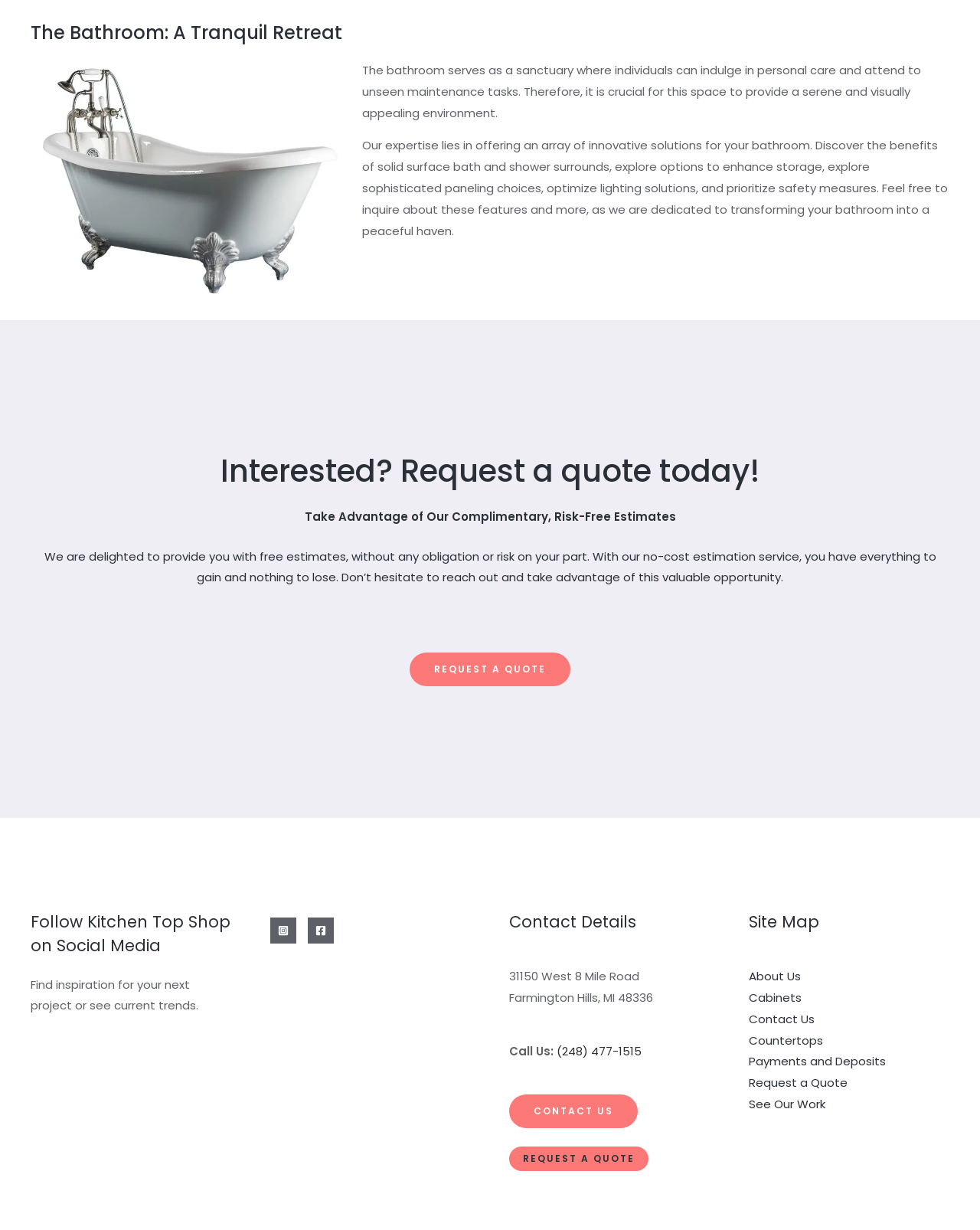Using the description "Cabinets", locate and provide the bounding box of the UI element.

[0.764, 0.804, 0.818, 0.817]